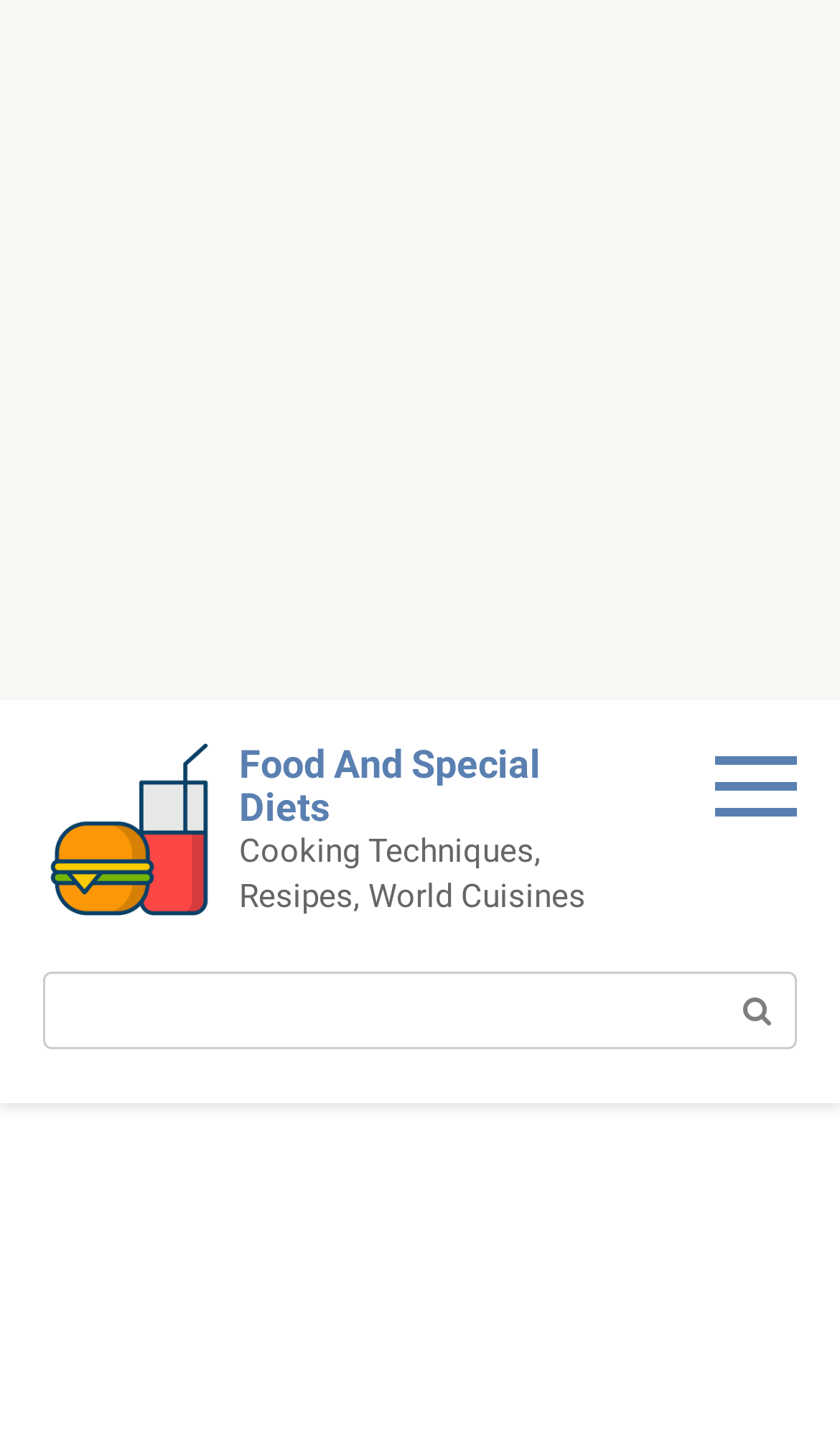Give a detailed overview of the webpage's appearance and contents.

The webpage is about food and special diets, with a focus on recipes, ingredients, and cooking techniques for holidays and events, as well as special diets and drinks. 

At the top left of the page, there is a logo or icon with the text "Food And Special Diets" which is also a link. Below this, there is another instance of the same link, "Food And Special Diets", positioned at the top center of the page. 

To the right of the second link, there is a heading that reads "Cooking Techniques, Recipes, World Cuisines". 

On the top right side of the page, there is a search bar with a label "Поиск:" (which means "Search" in Russian) and a text box where users can input their search queries. The search bar is accompanied by a magnifying glass icon button on the right side.